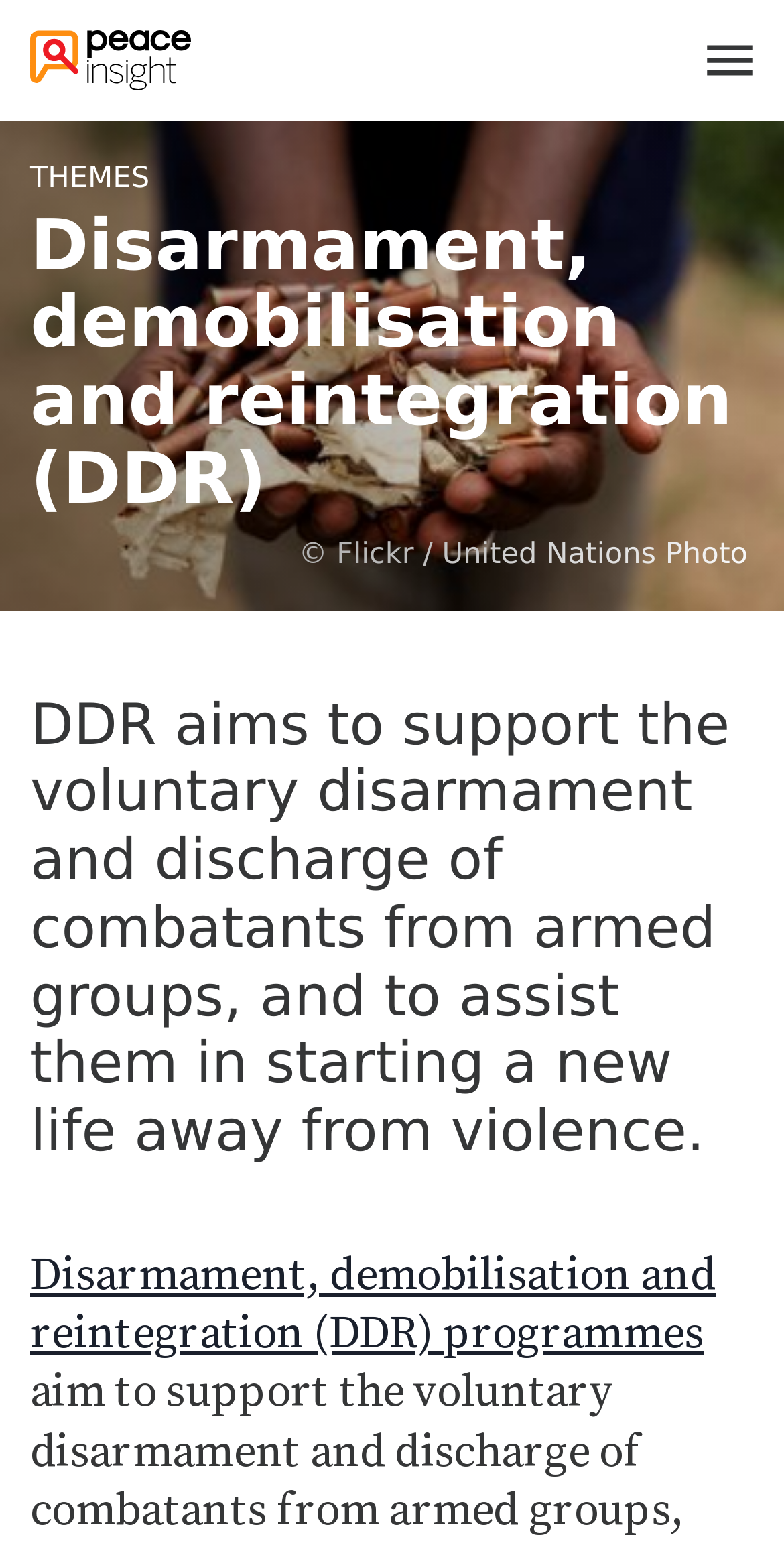Using the image as a reference, answer the following question in as much detail as possible:
What is the purpose of DDR?

Based on the webpage content, DDR aims to support the voluntary disarmament and discharge of combatants from armed groups, and to assist them in starting a new life away from violence.